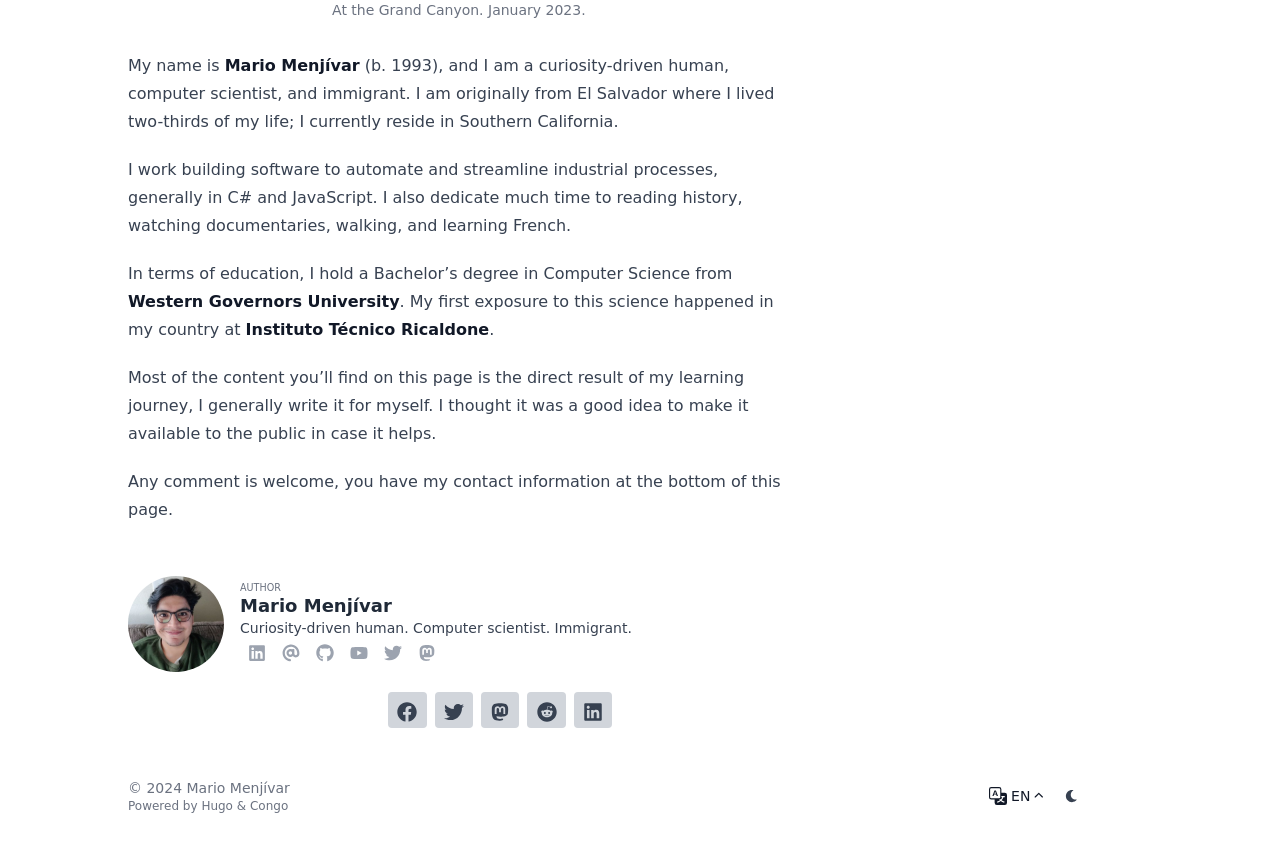Identify the bounding box coordinates for the UI element described as: "aria-label="appearance switcher"".

[0.819, 0.898, 0.856, 0.953]